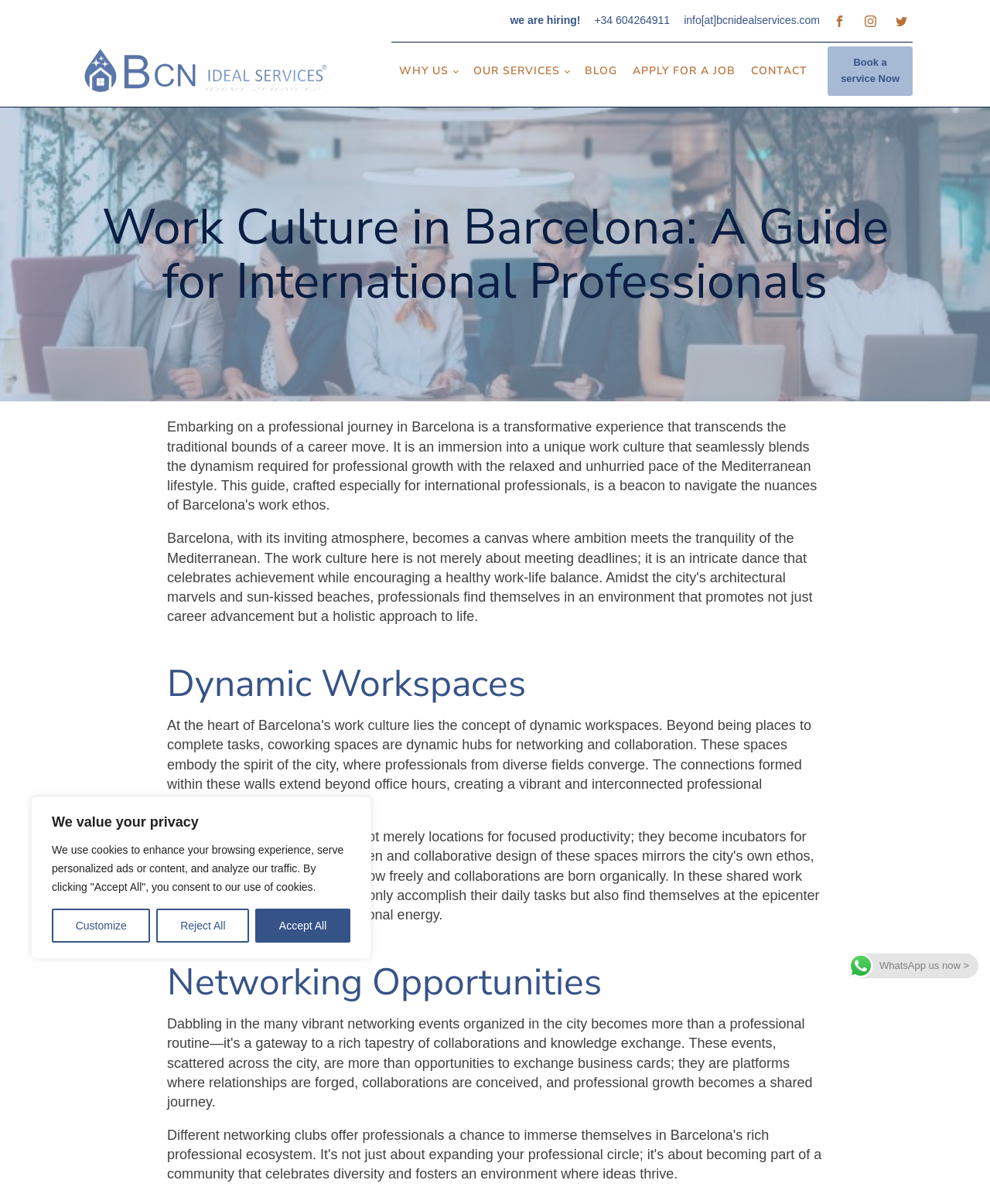Utilize the information from the image to answer the question in detail:
How many headings are there on the webpage?

I counted the number of headings by looking at the heading elements 'Work Culture in Barcelona: A Guide for International Professionals', 'Dynamic Workspaces', and 'Networking Opportunities' on the webpage.